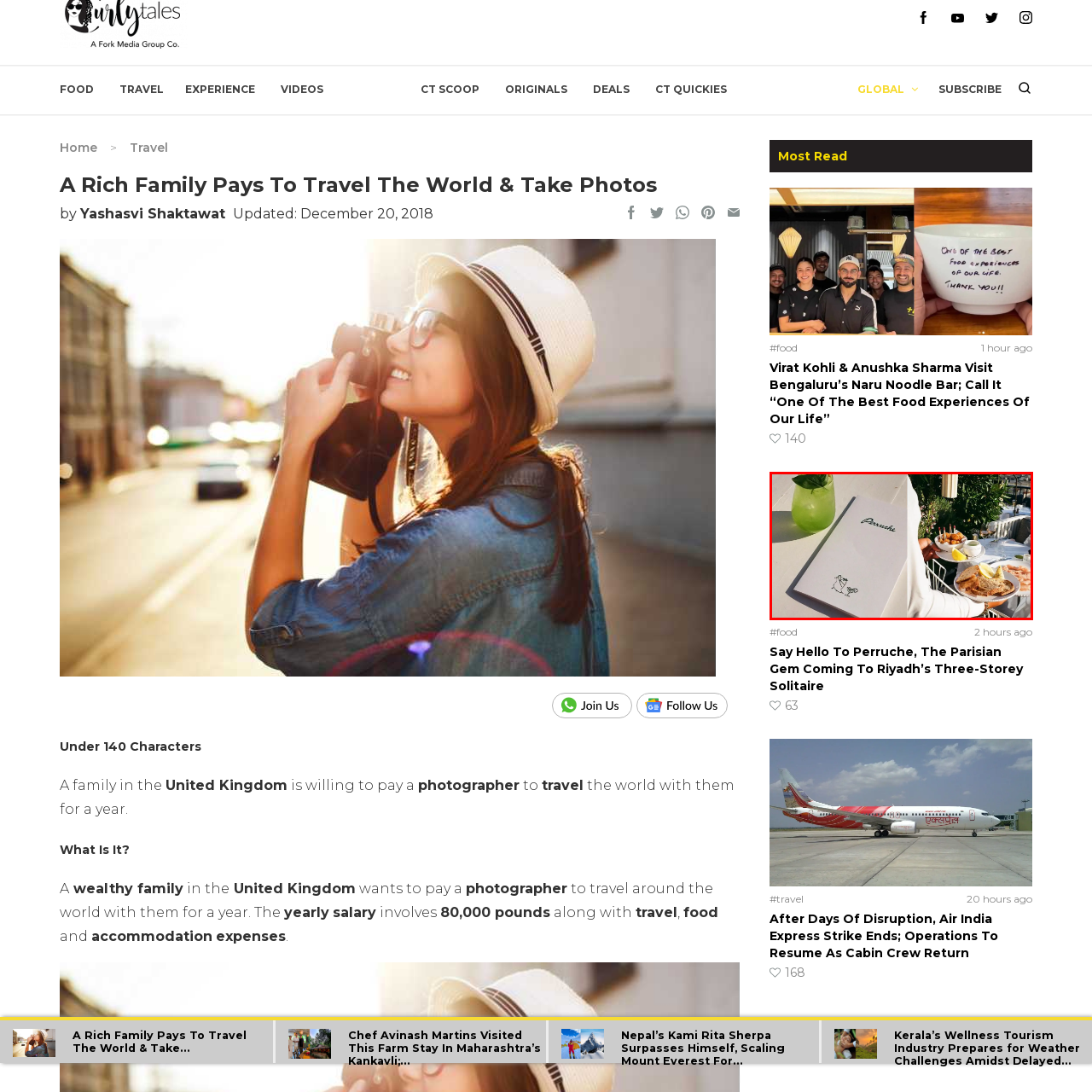Study the image inside the red outline, What is the atmosphere of the dining setting? 
Respond with a brief word or phrase.

Lively and summery